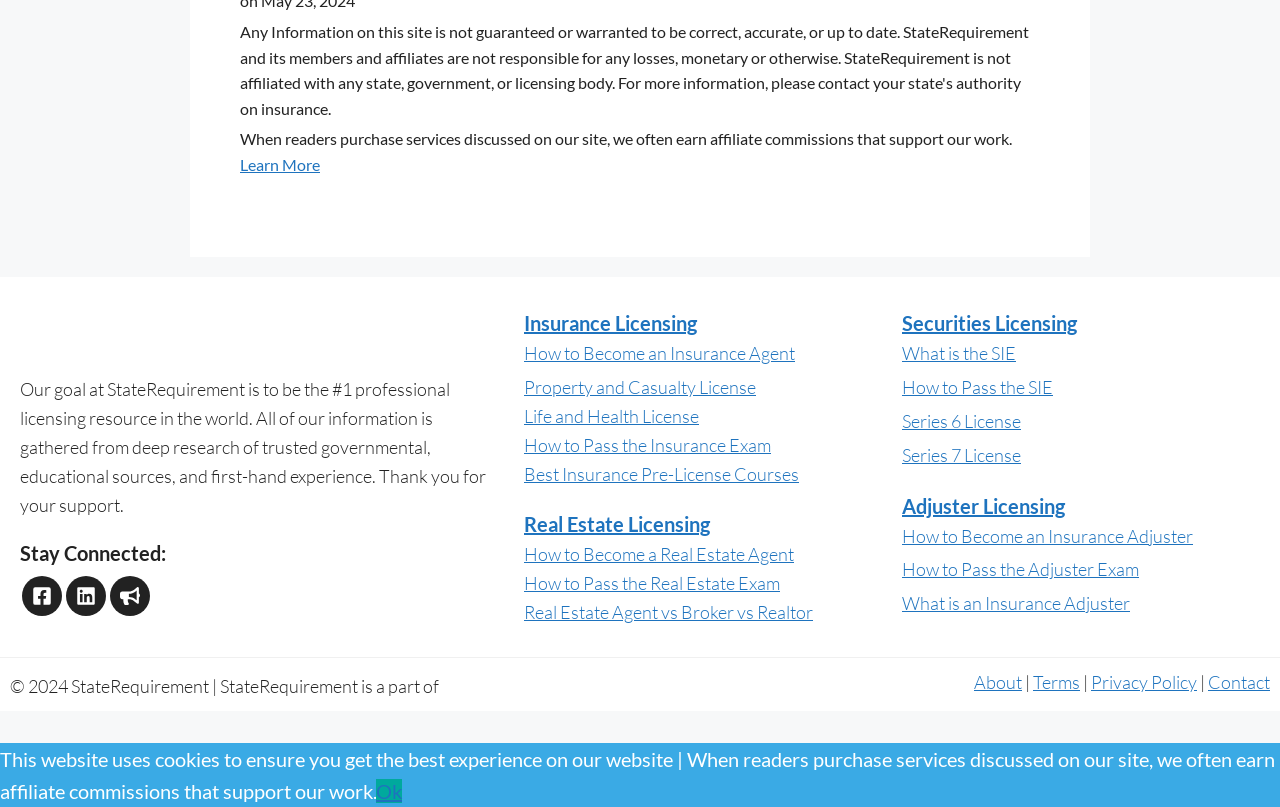Can you find the bounding box coordinates for the element to click on to achieve the instruction: "Contact StateRequirement"?

[0.944, 0.831, 0.992, 0.859]